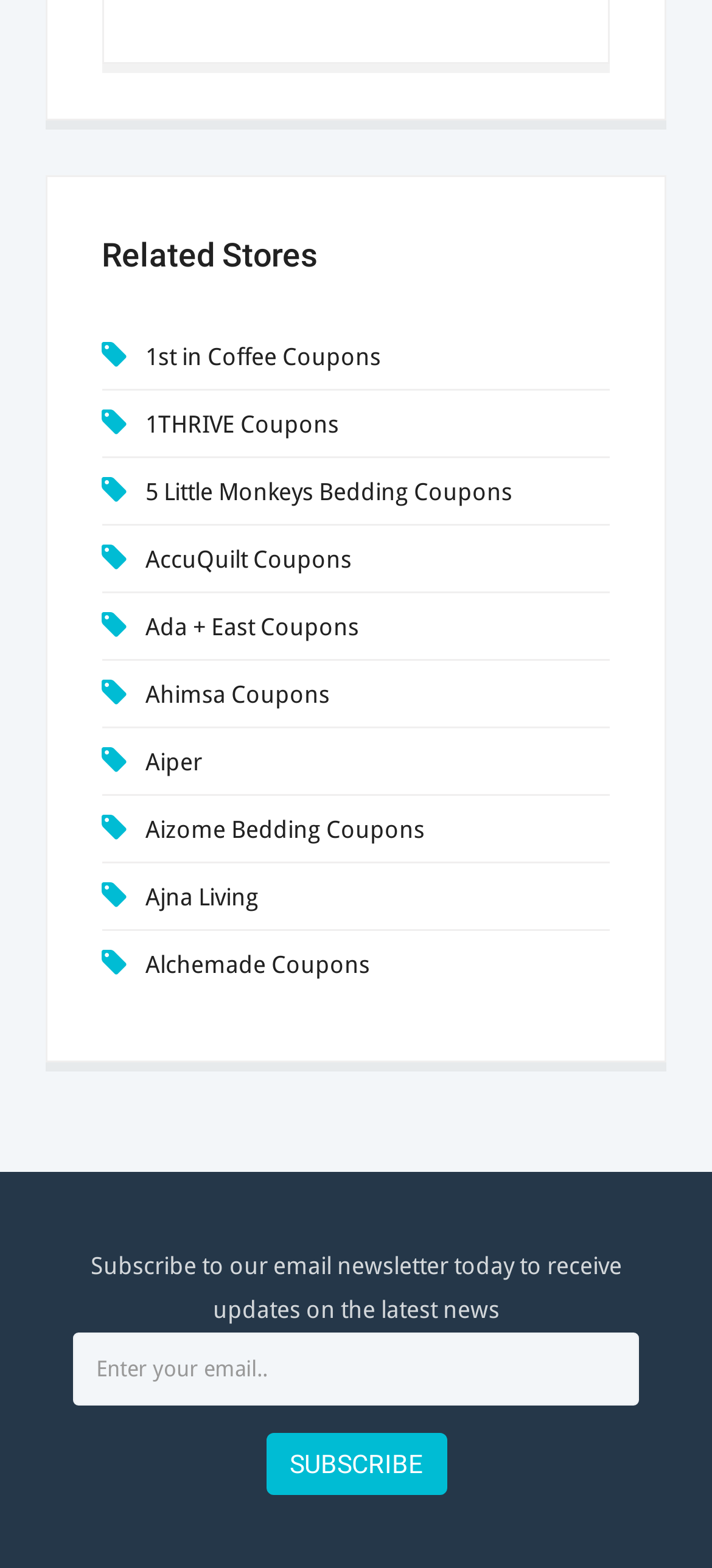How many links are under the 'Related Stores' heading?
Respond with a short answer, either a single word or a phrase, based on the image.

10